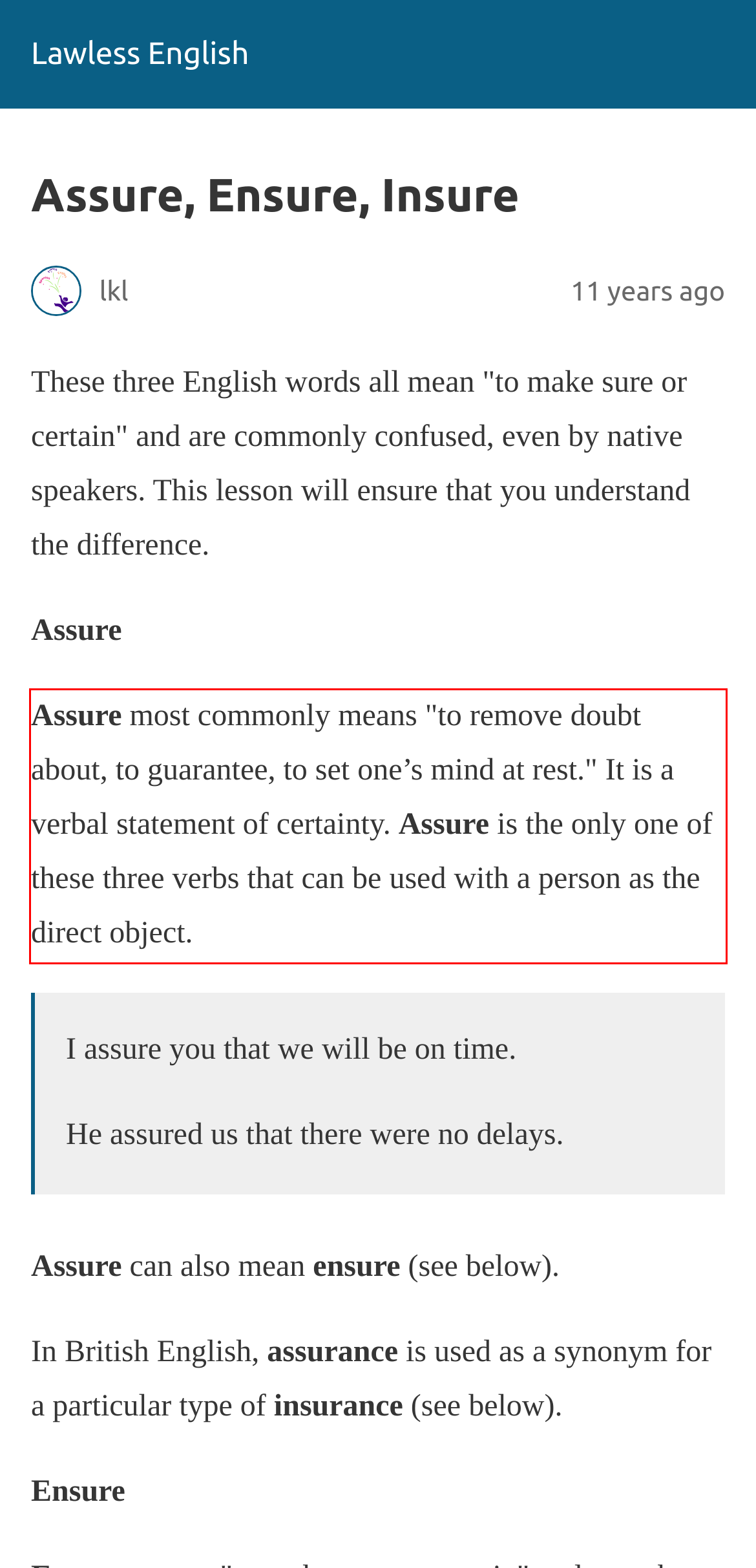You are provided with a screenshot of a webpage that includes a UI element enclosed in a red rectangle. Extract the text content inside this red rectangle.

Assure most commonly means "to remove doubt about, to guarantee, to set one’s mind at rest." It is a verbal statement of certainty. Assure is the only one of these three verbs that can be used with a person as the direct object.